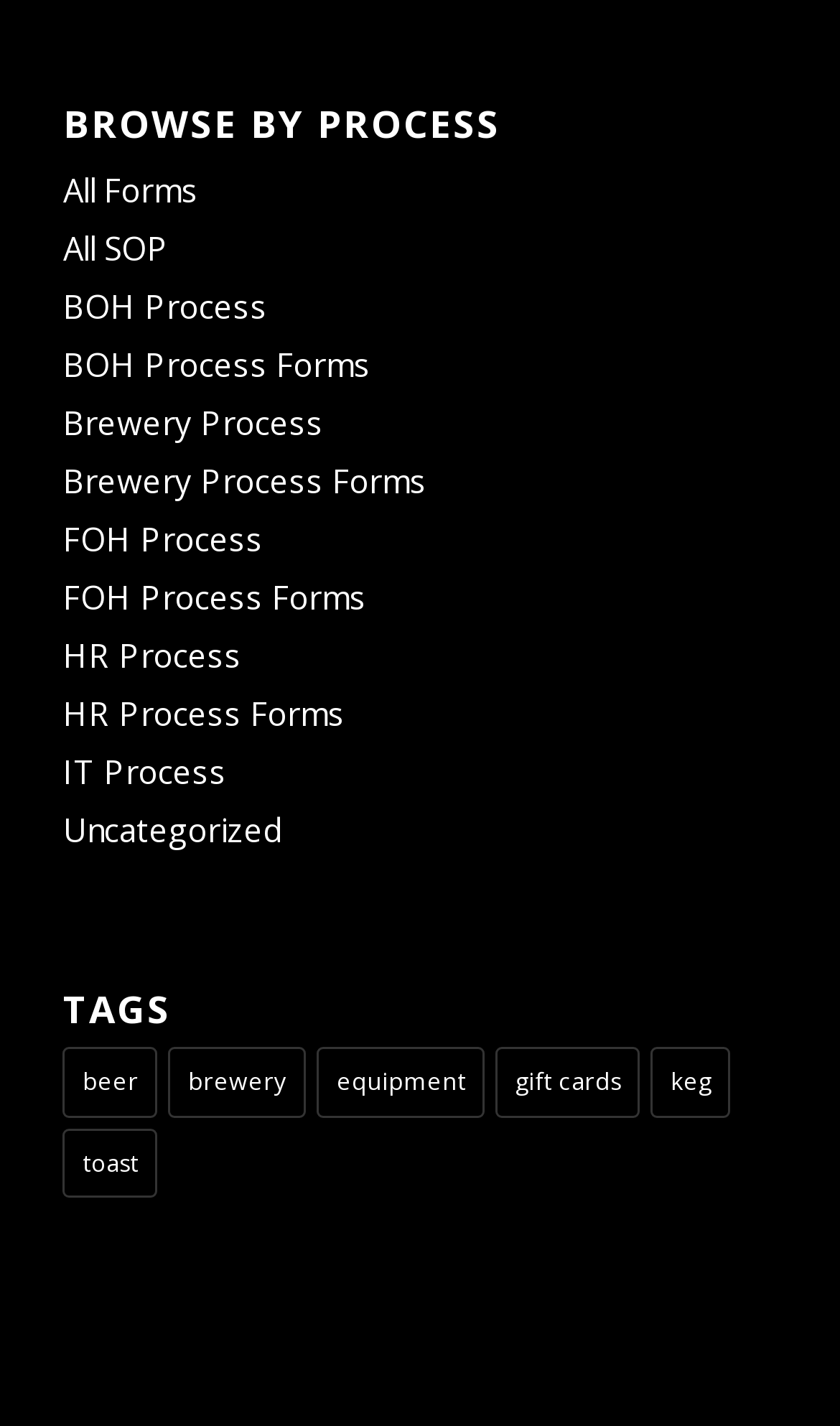How many tags are available?
Relying on the image, give a concise answer in one word or a brief phrase.

6